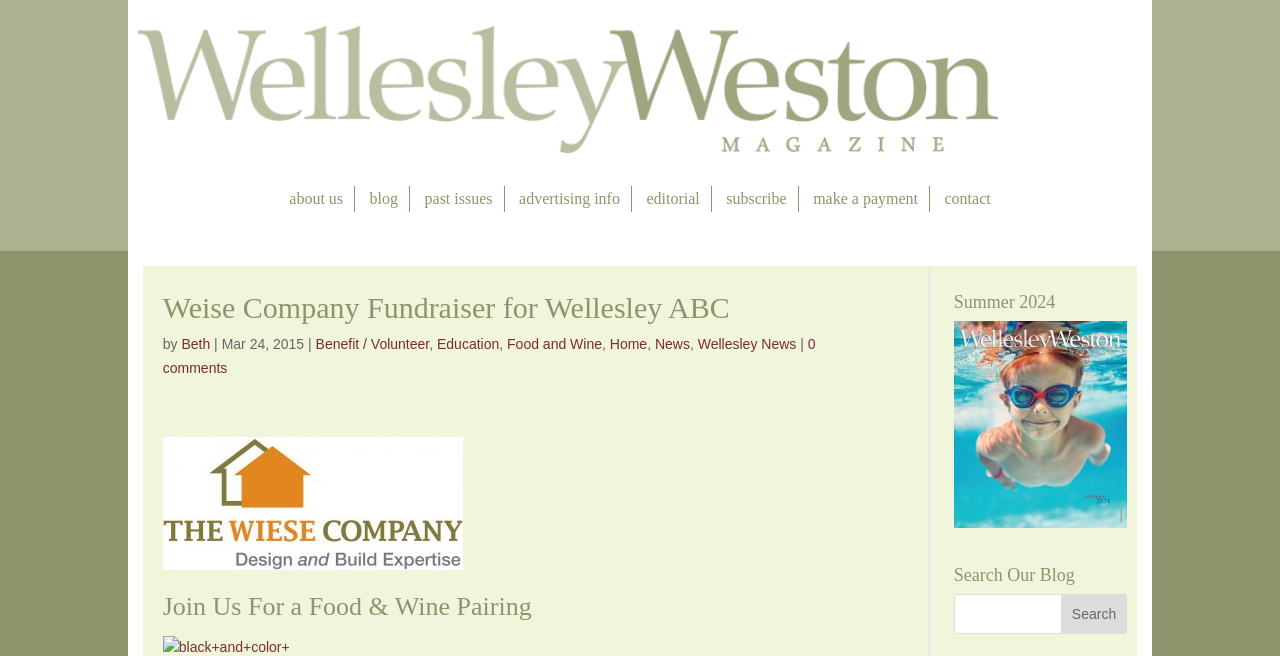Indicate the bounding box coordinates of the element that must be clicked to execute the instruction: "Click on the 'about us' link". The coordinates should be given as four float numbers between 0 and 1, i.e., [left, top, right, bottom].

[0.226, 0.238, 0.268, 0.278]